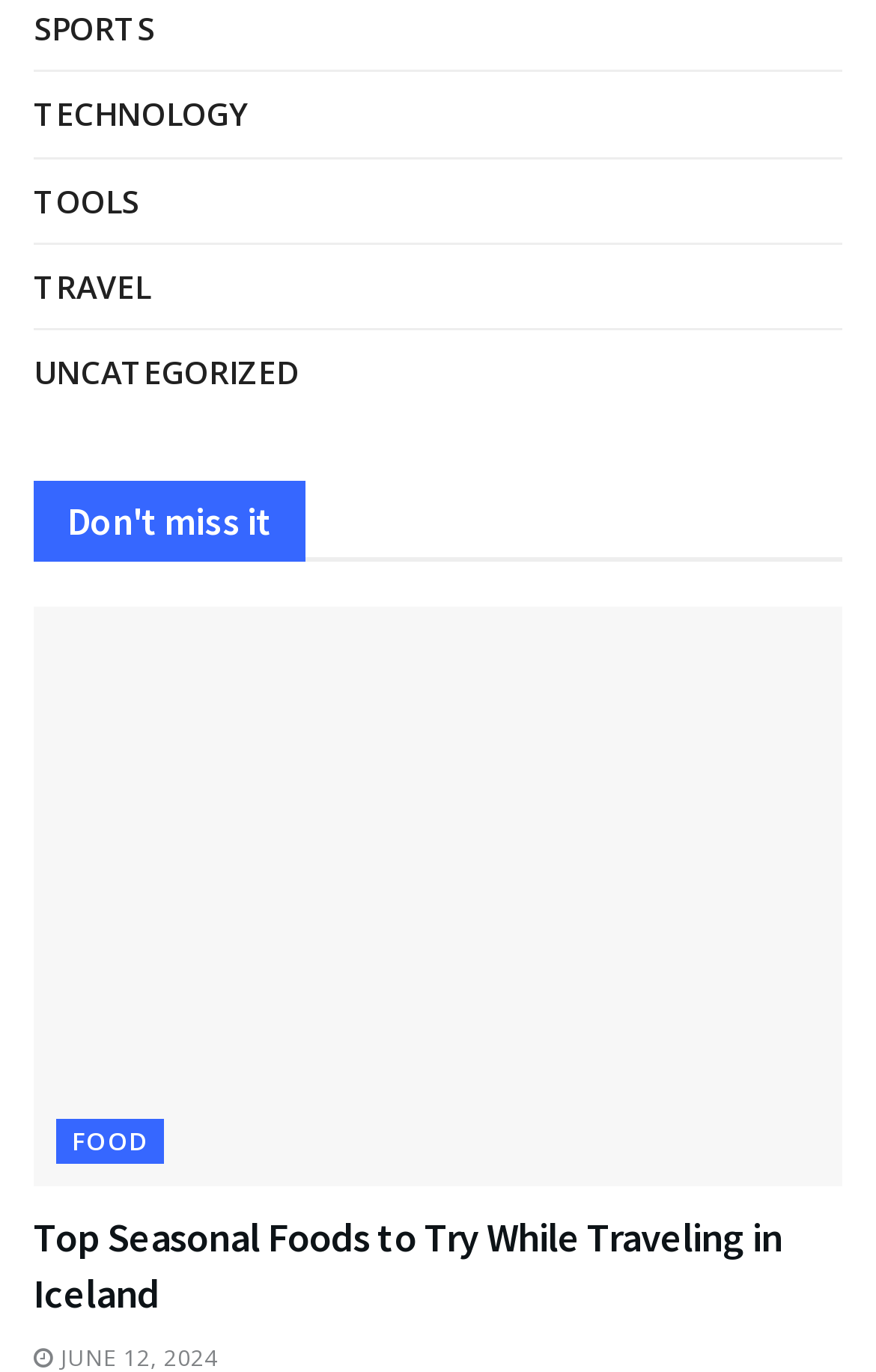Kindly determine the bounding box coordinates for the area that needs to be clicked to execute this instruction: "Check Don't miss it".

[0.038, 0.351, 0.349, 0.406]